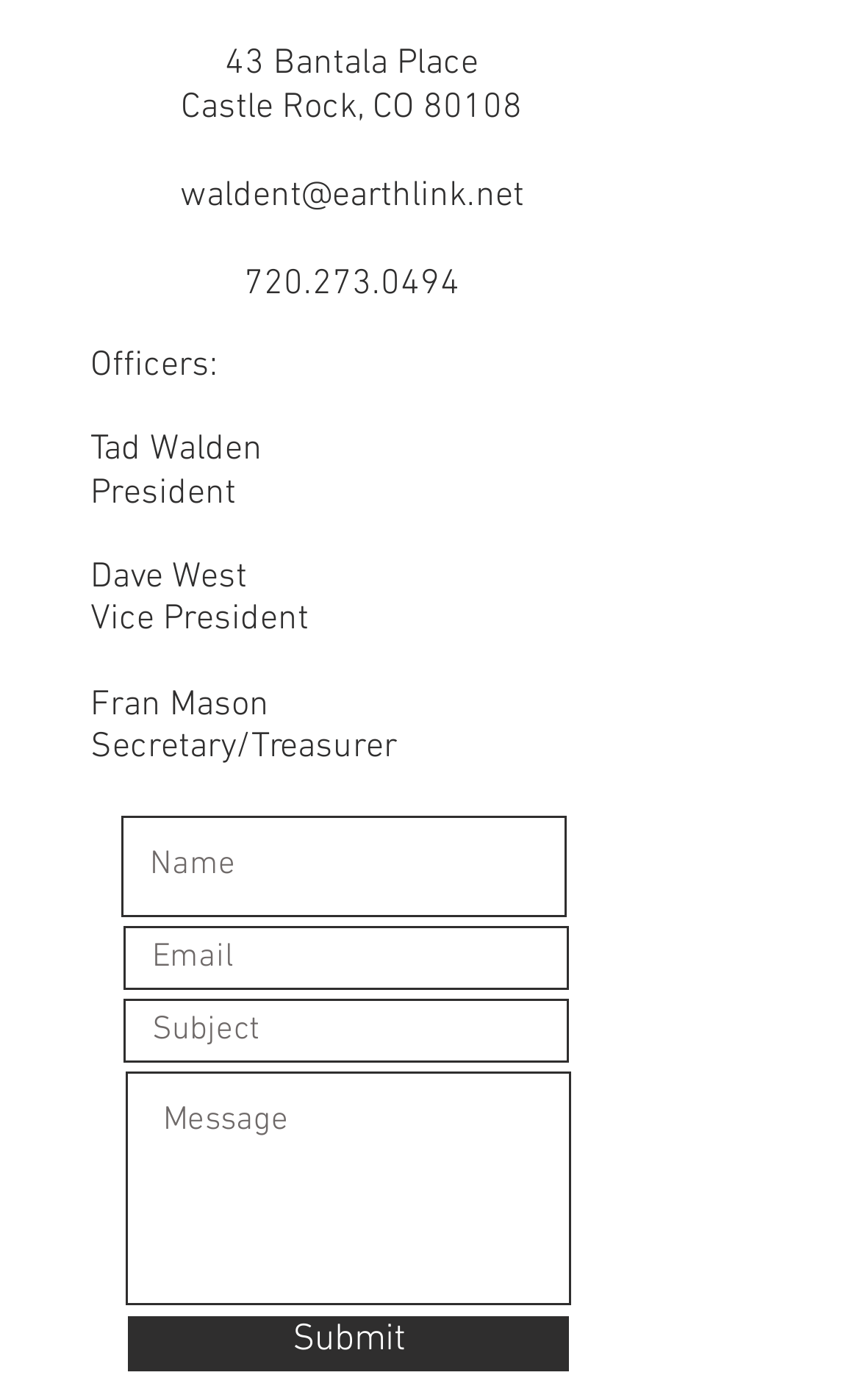Look at the image and answer the question in detail:
What is the purpose of the textboxes?

I inferred the purpose of the textboxes by looking at the labels 'Name', 'Email', 'Subject', and the empty textbox, which suggests that the user is supposed to fill in their information to send a message. The 'Submit' button below the textboxes also supports this conclusion.